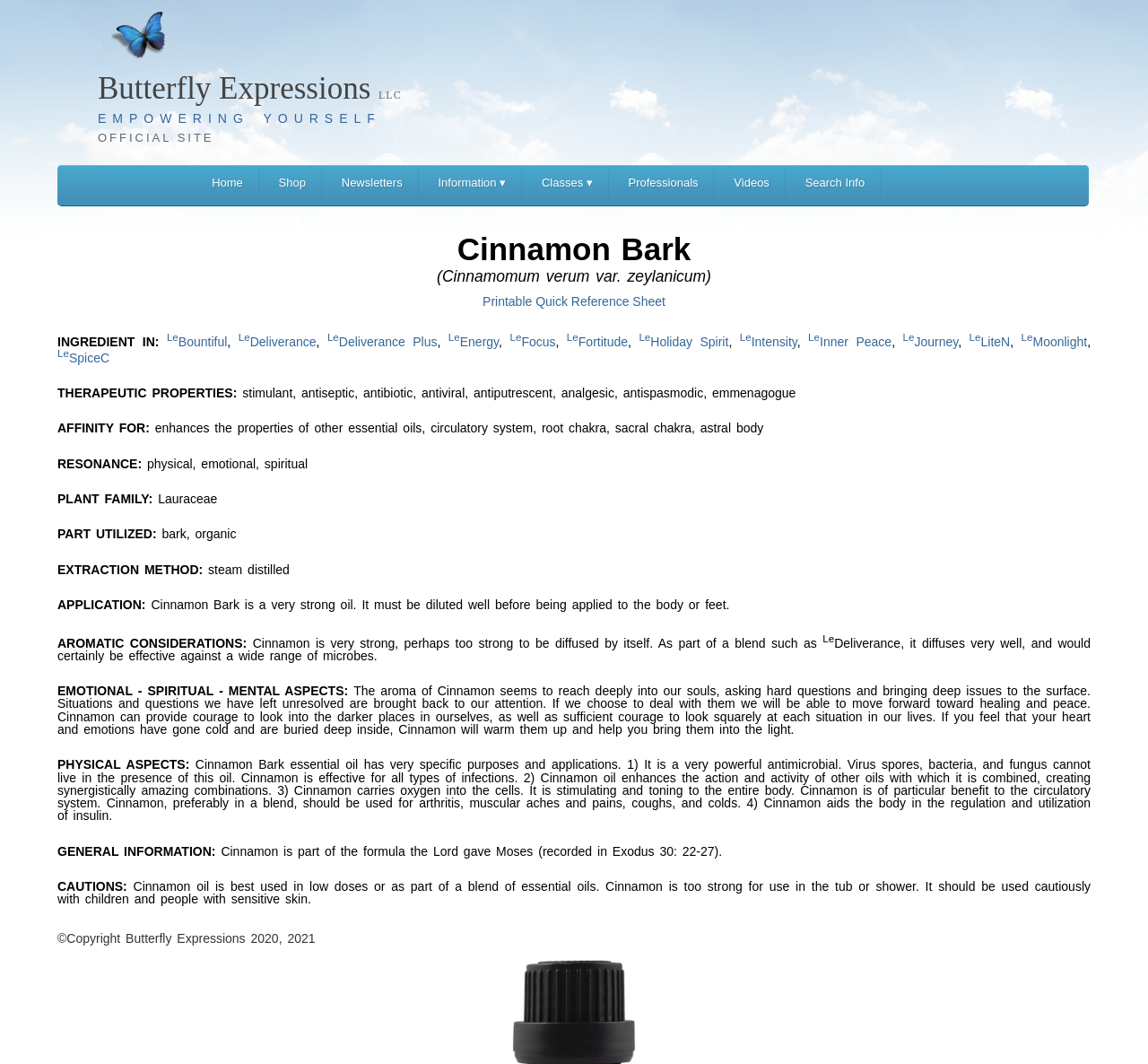Please identify the coordinates of the bounding box for the clickable region that will accomplish this instruction: "Click the 'LeBountiful' link".

[0.145, 0.314, 0.198, 0.328]